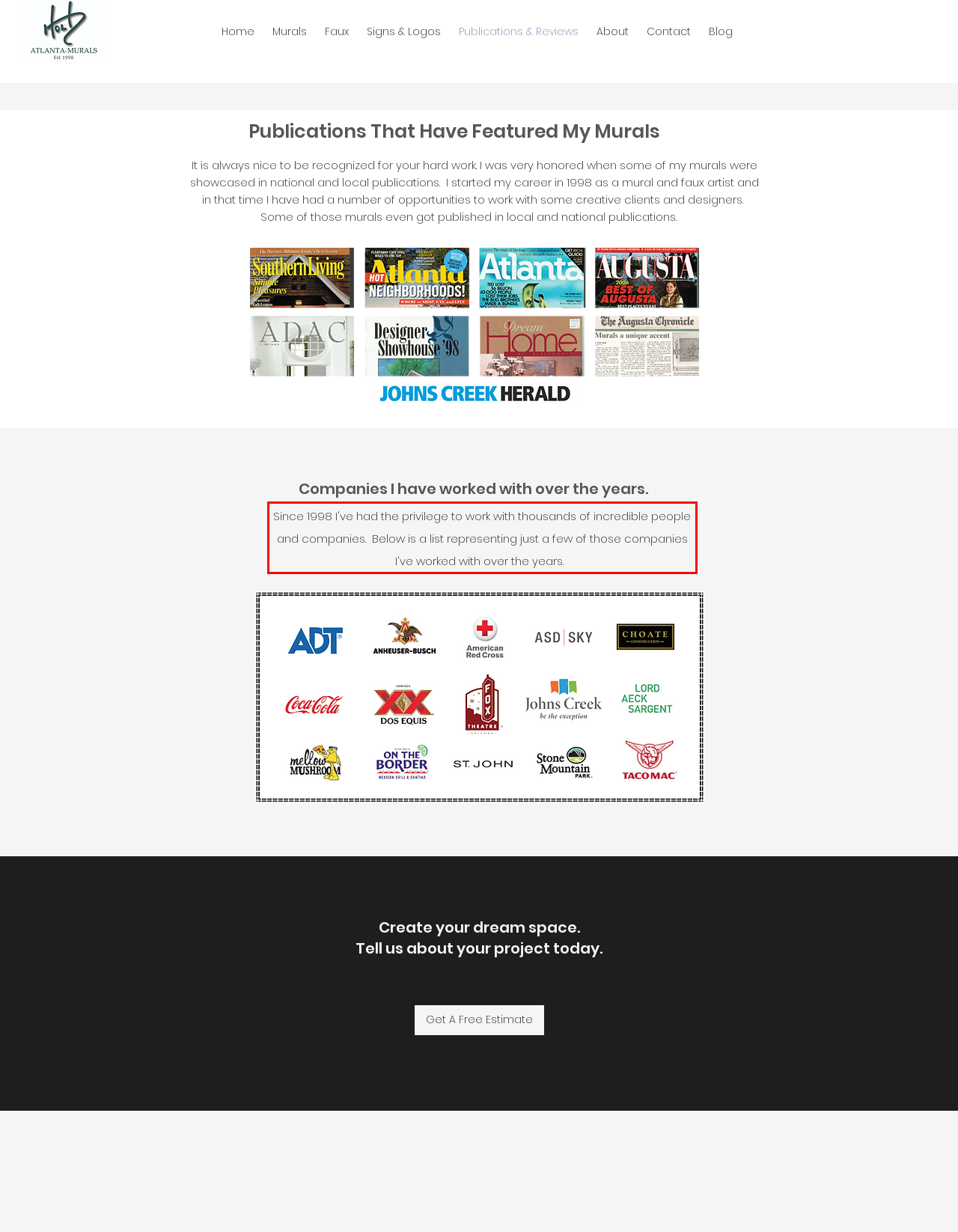Please recognize and transcribe the text located inside the red bounding box in the webpage image.

Since 1998 I've had the privilege to work with thousands of incredible people and companies. Below is a list representing just a few of those companies I've worked with over the years.